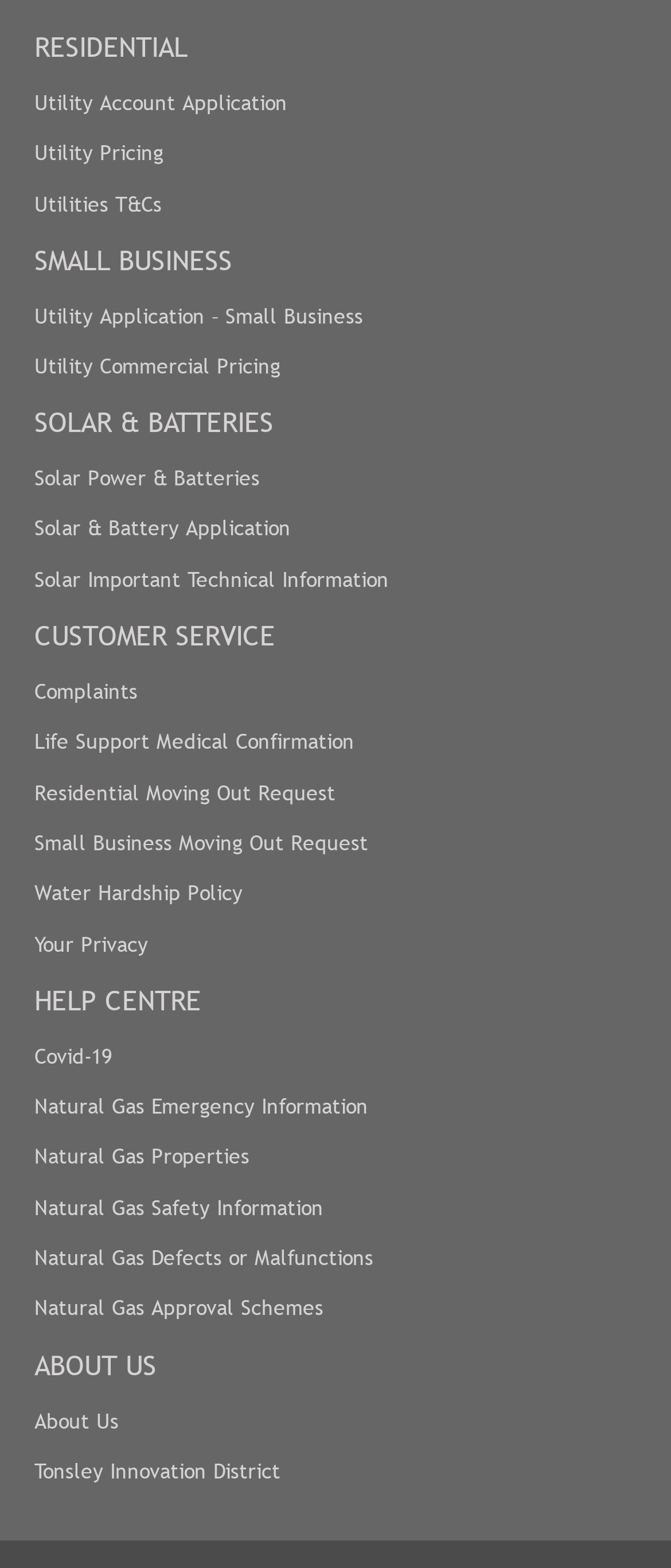How many categories are available on this webpage?
Please answer the question as detailed as possible based on the image.

By analyzing the webpage, I can see that there are 8 main categories: RESIDENTIAL, SMALL BUSINESS, SOLAR & BATTERIES, CUSTOMER SERVICE, HELP CENTRE, ABOUT US, and others. Each category has multiple sub-links, but I can identify 8 distinct categories.